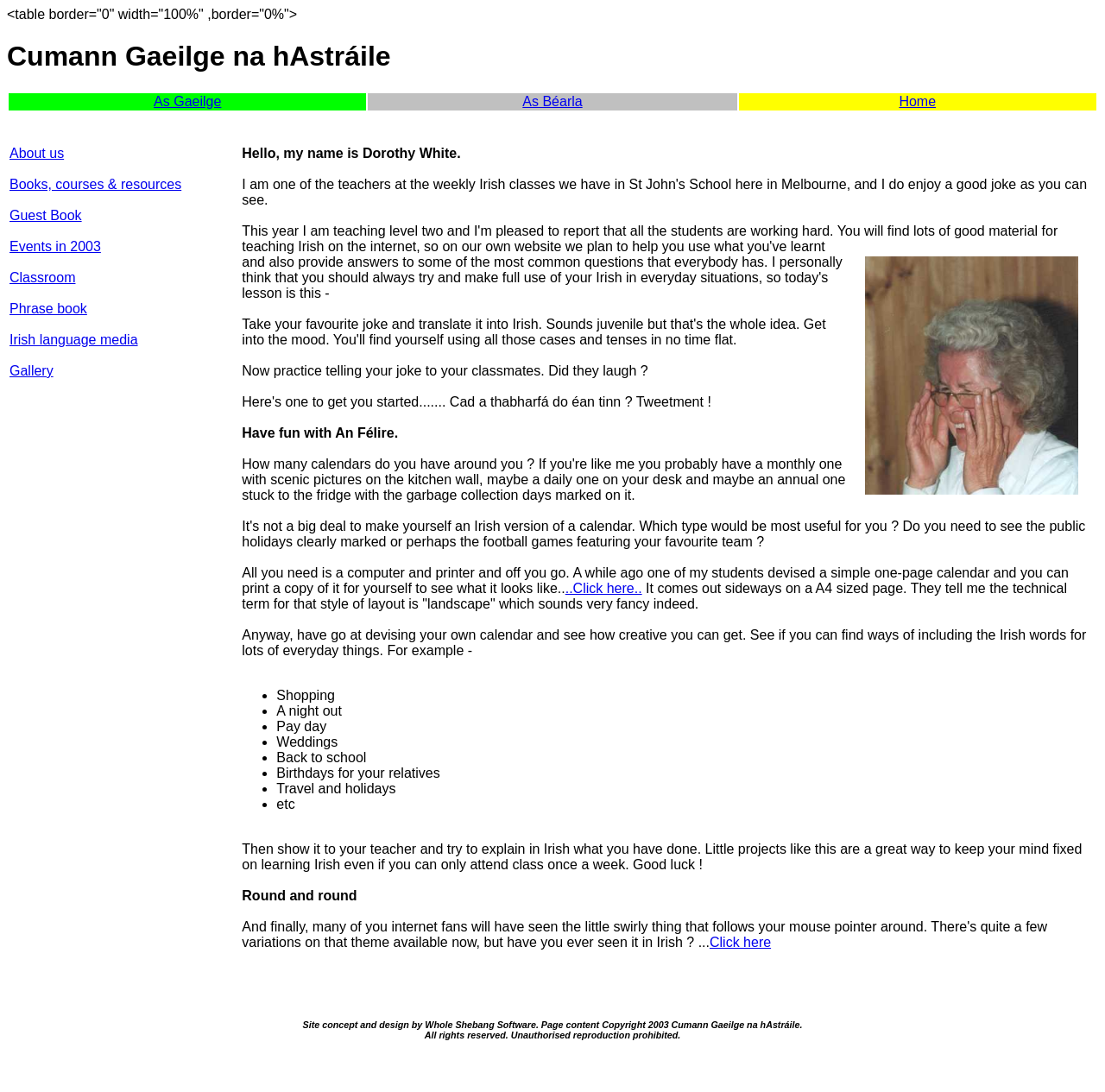What is the title or heading displayed on the webpage?

Cumann Gaeilge na hAstráile